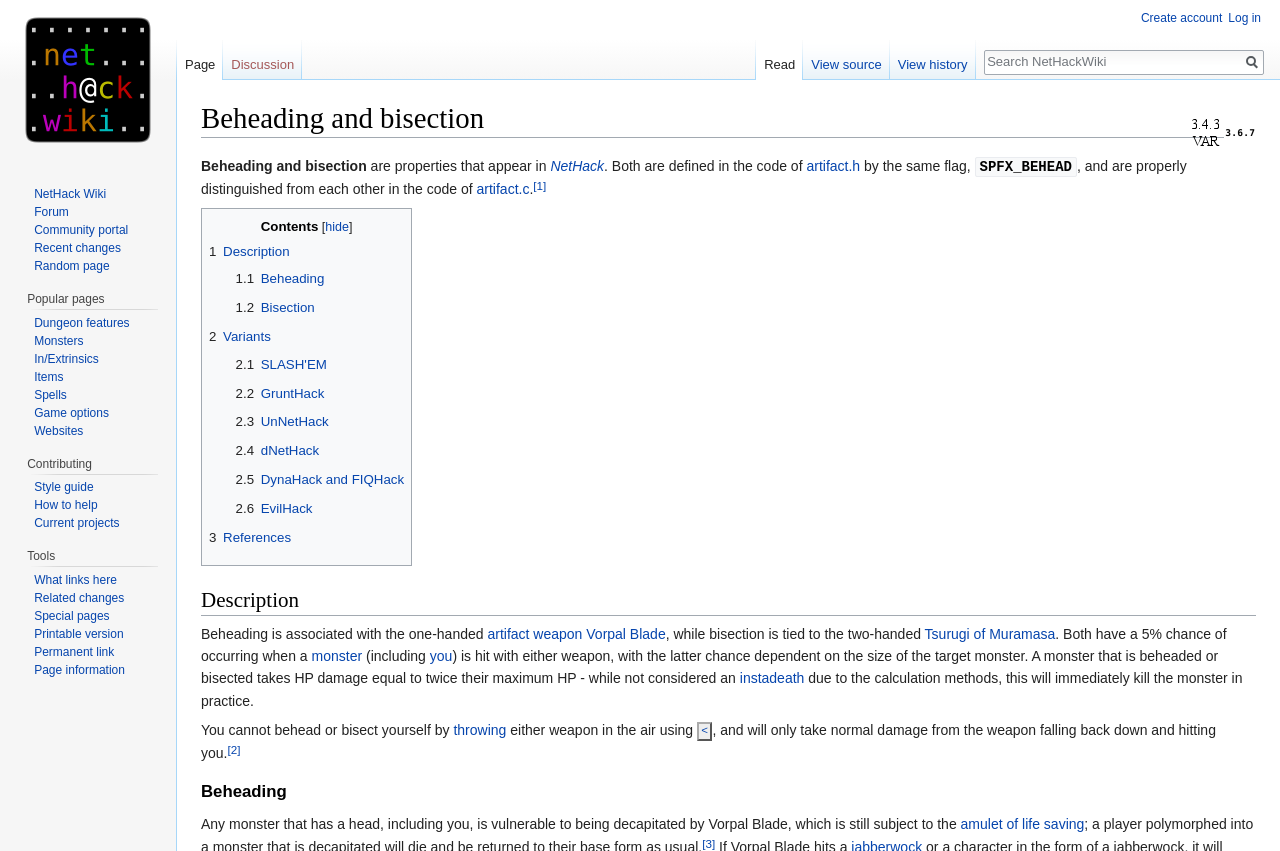Show the bounding box coordinates for the element that needs to be clicked to execute the following instruction: "Visit the main page". Provide the coordinates in the form of four float numbers between 0 and 1, i.e., [left, top, right, bottom].

[0.006, 0.0, 0.131, 0.188]